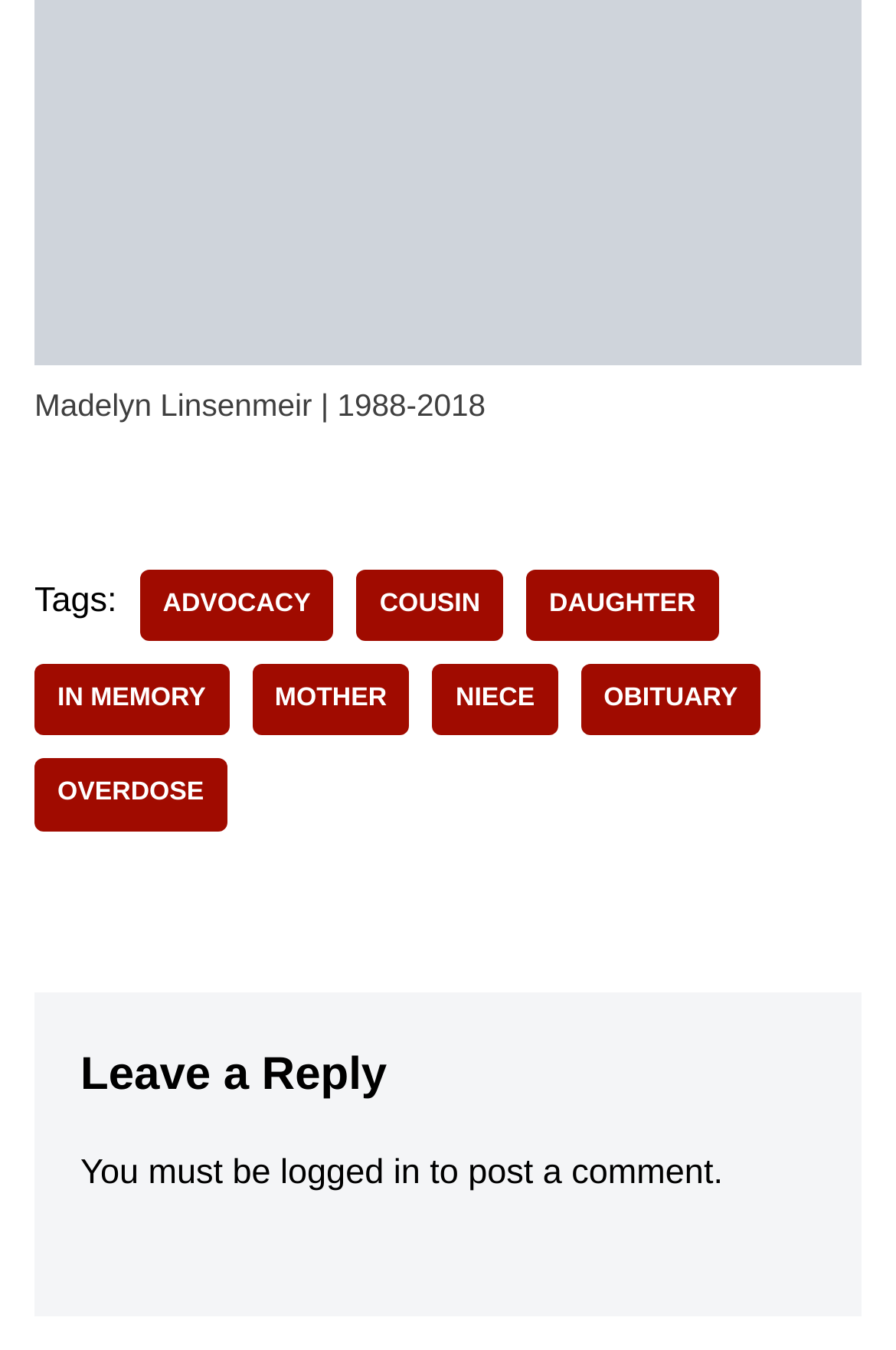What are the tags associated with this obituary?
Based on the image, provide a one-word or brief-phrase response.

ADVOCACY, COUSIN, DAUGHTER, etc.